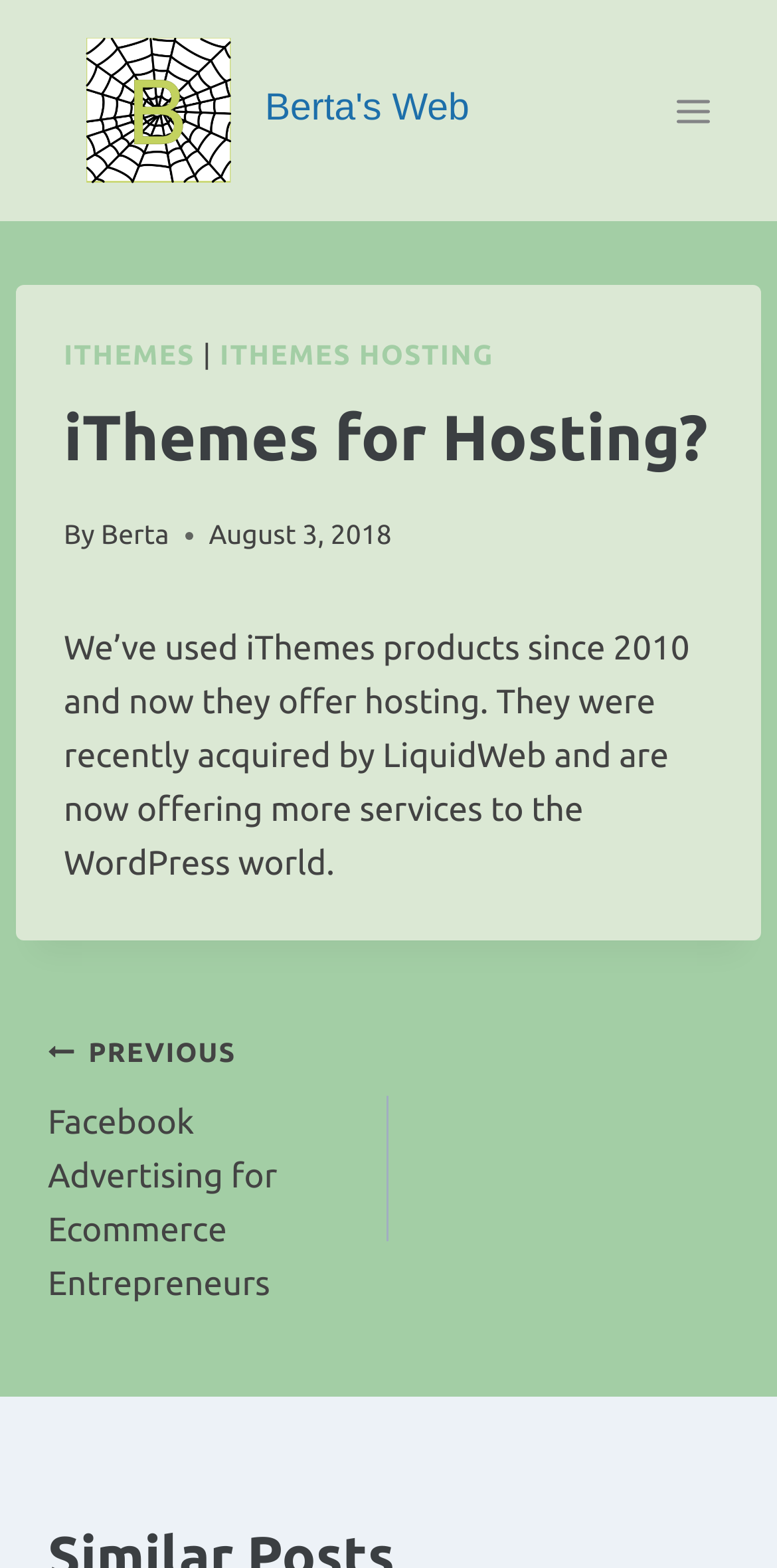What is the topic of the article?
From the image, respond with a single word or phrase.

iThemes for Hosting